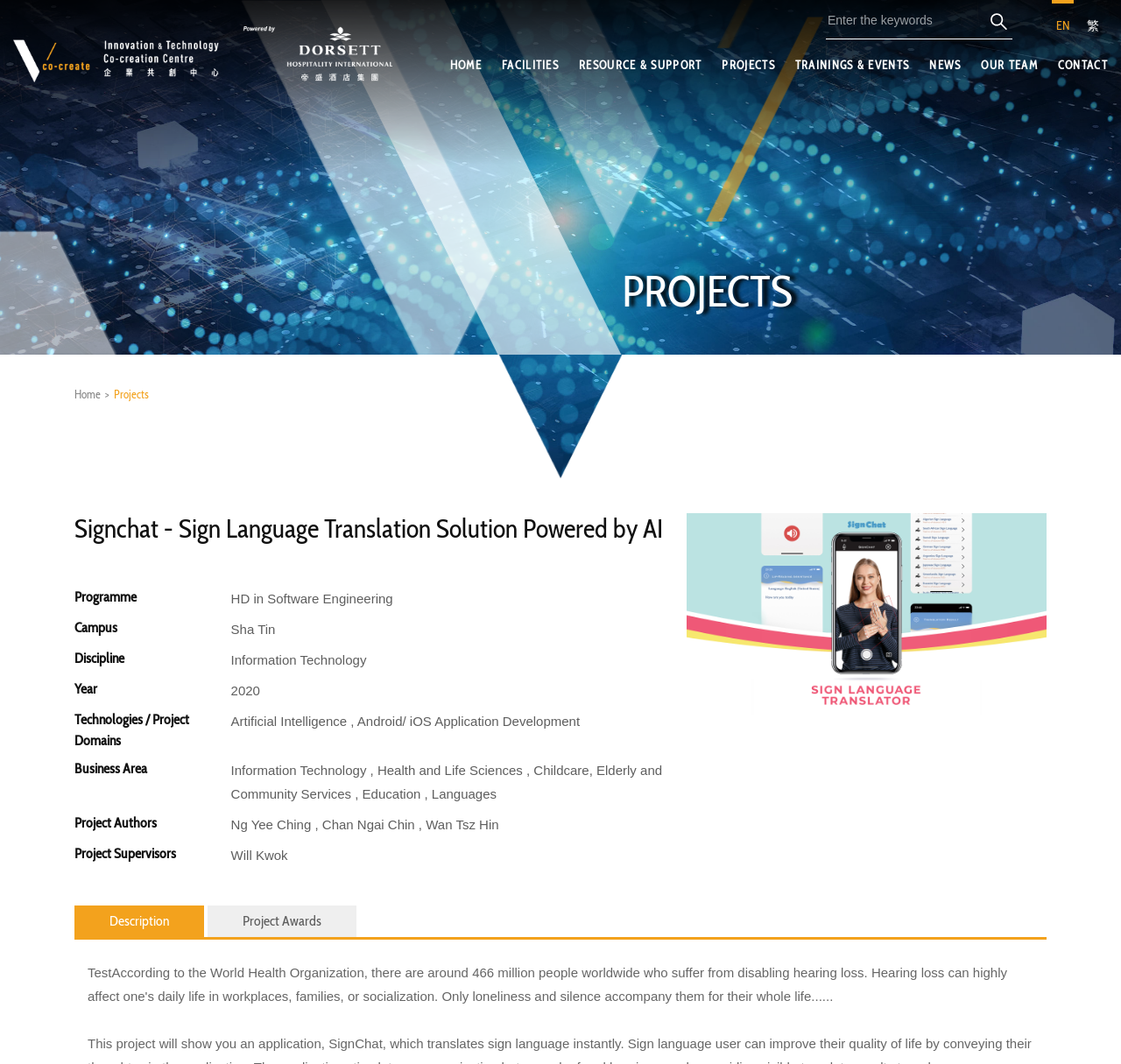Based on the provided description, "RESOURCE & SUPPORT", find the bounding box of the corresponding UI element in the screenshot.

[0.509, 0.049, 0.634, 0.074]